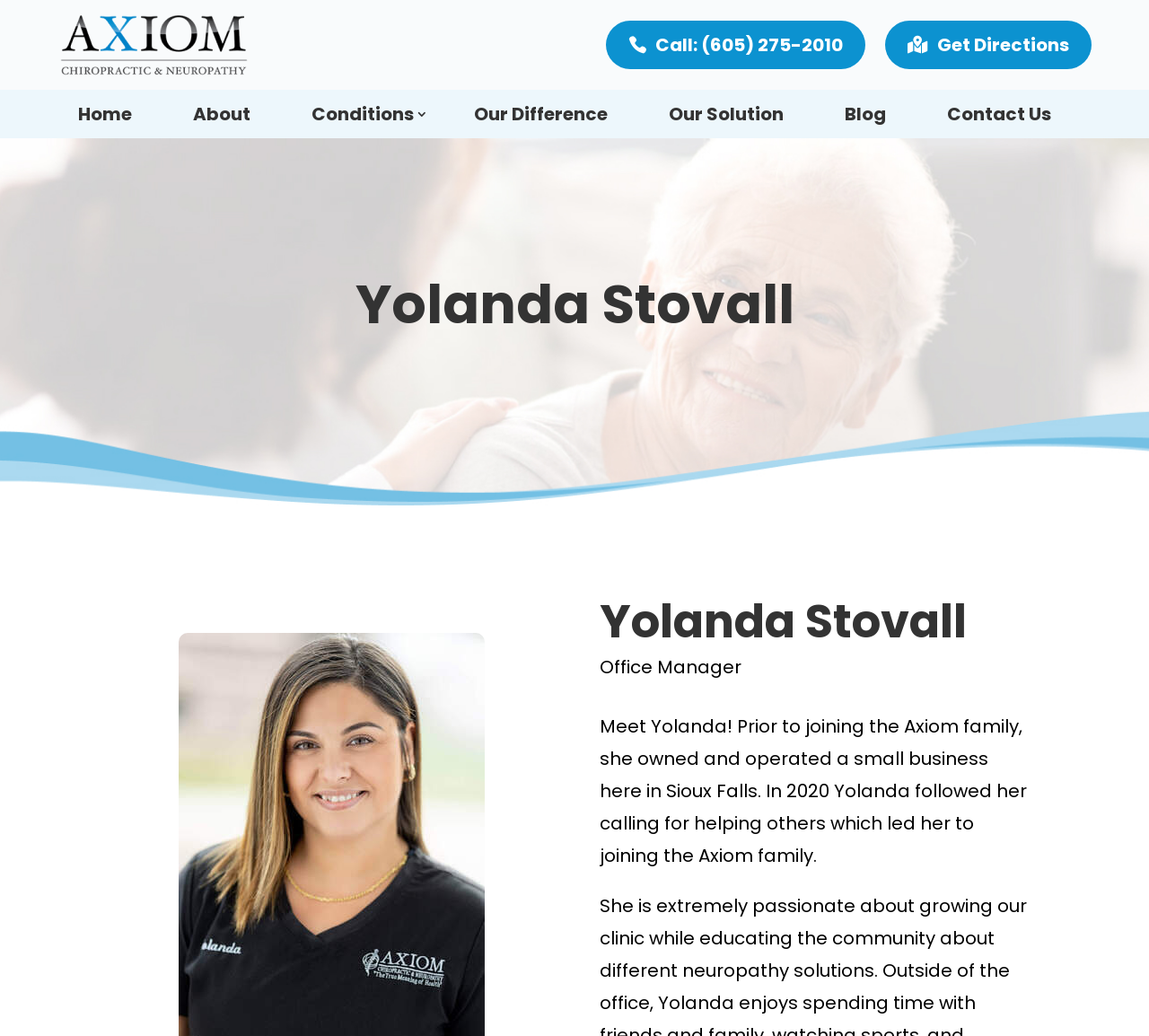What is the name of the office manager?
Look at the image and provide a short answer using one word or a phrase.

Yolanda Stovall